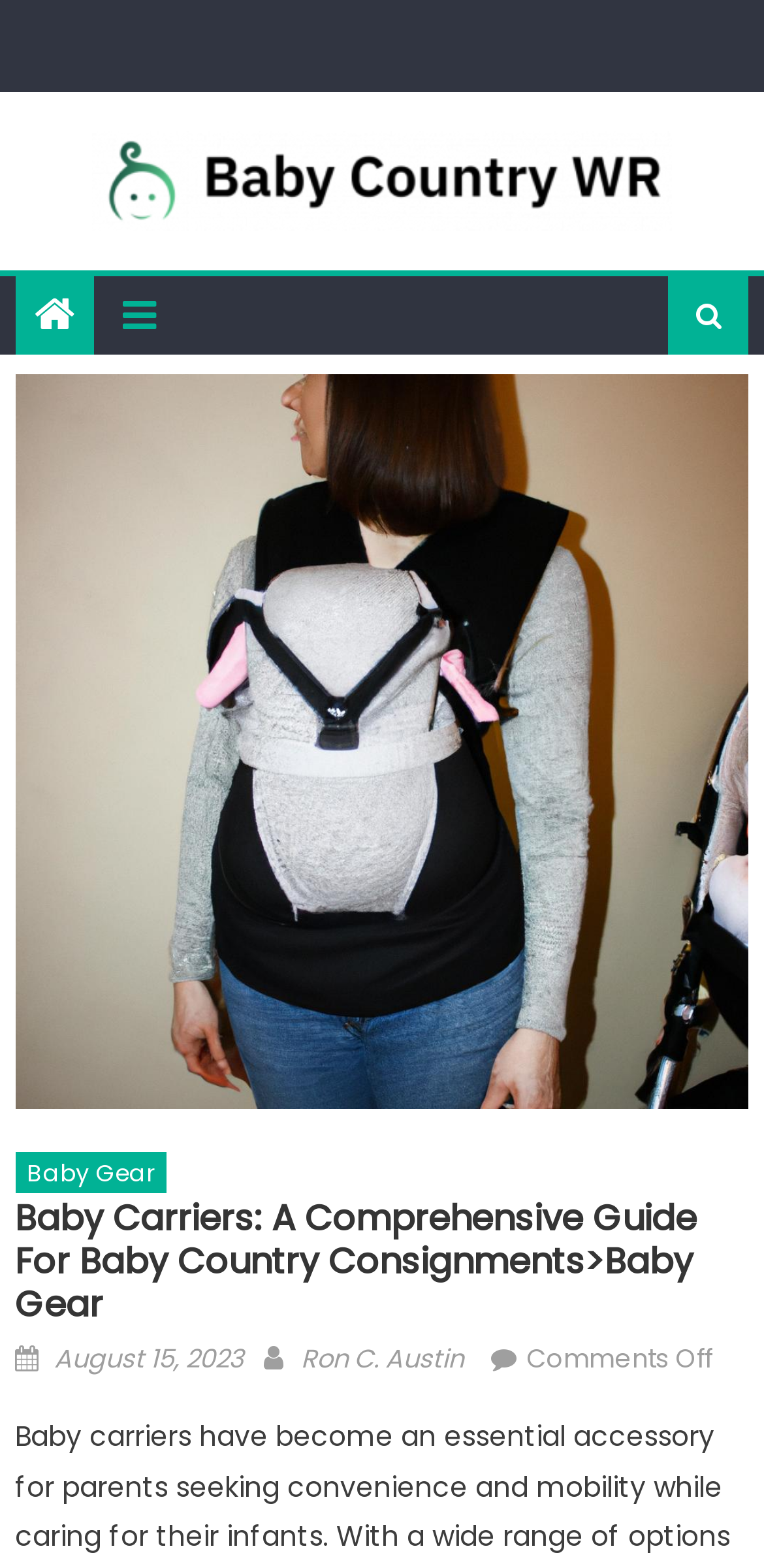Provide a one-word or short-phrase answer to the question:
When was this guide posted?

August 15, 2023